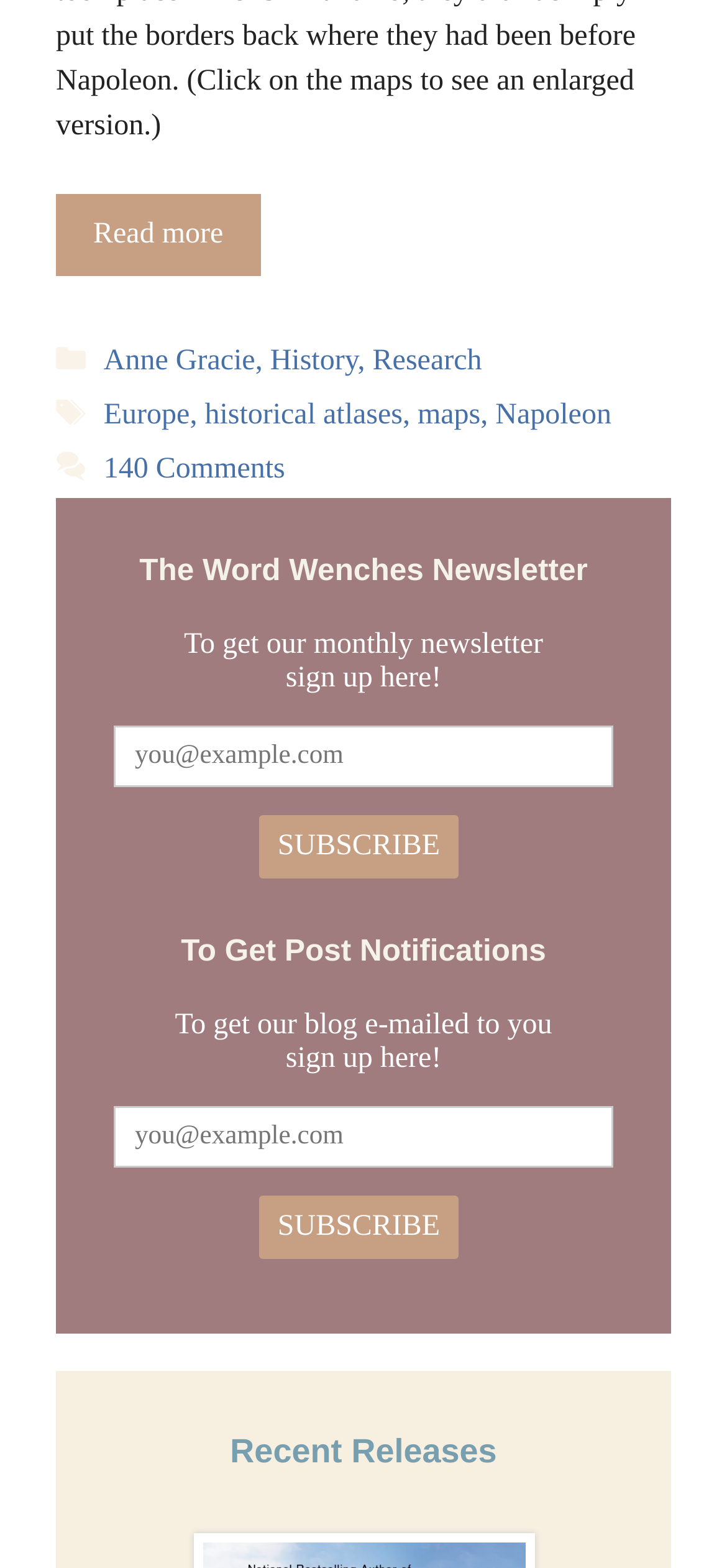How many subscription options are there?
Look at the image and answer the question with a single word or phrase.

2